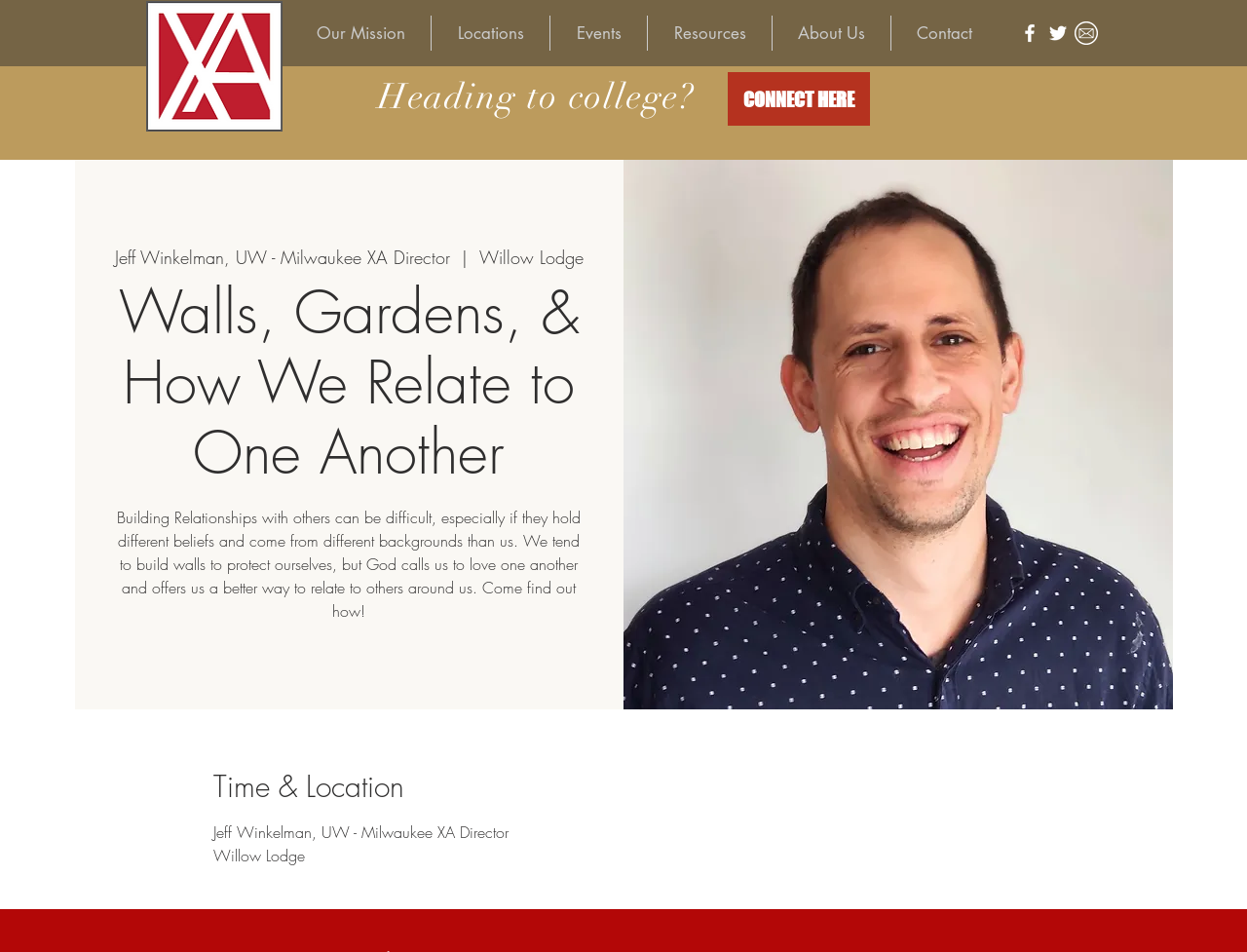Find the bounding box coordinates of the area that needs to be clicked in order to achieve the following instruction: "Read more about the mission". The coordinates should be specified as four float numbers between 0 and 1, i.e., [left, top, right, bottom].

[0.233, 0.016, 0.345, 0.053]